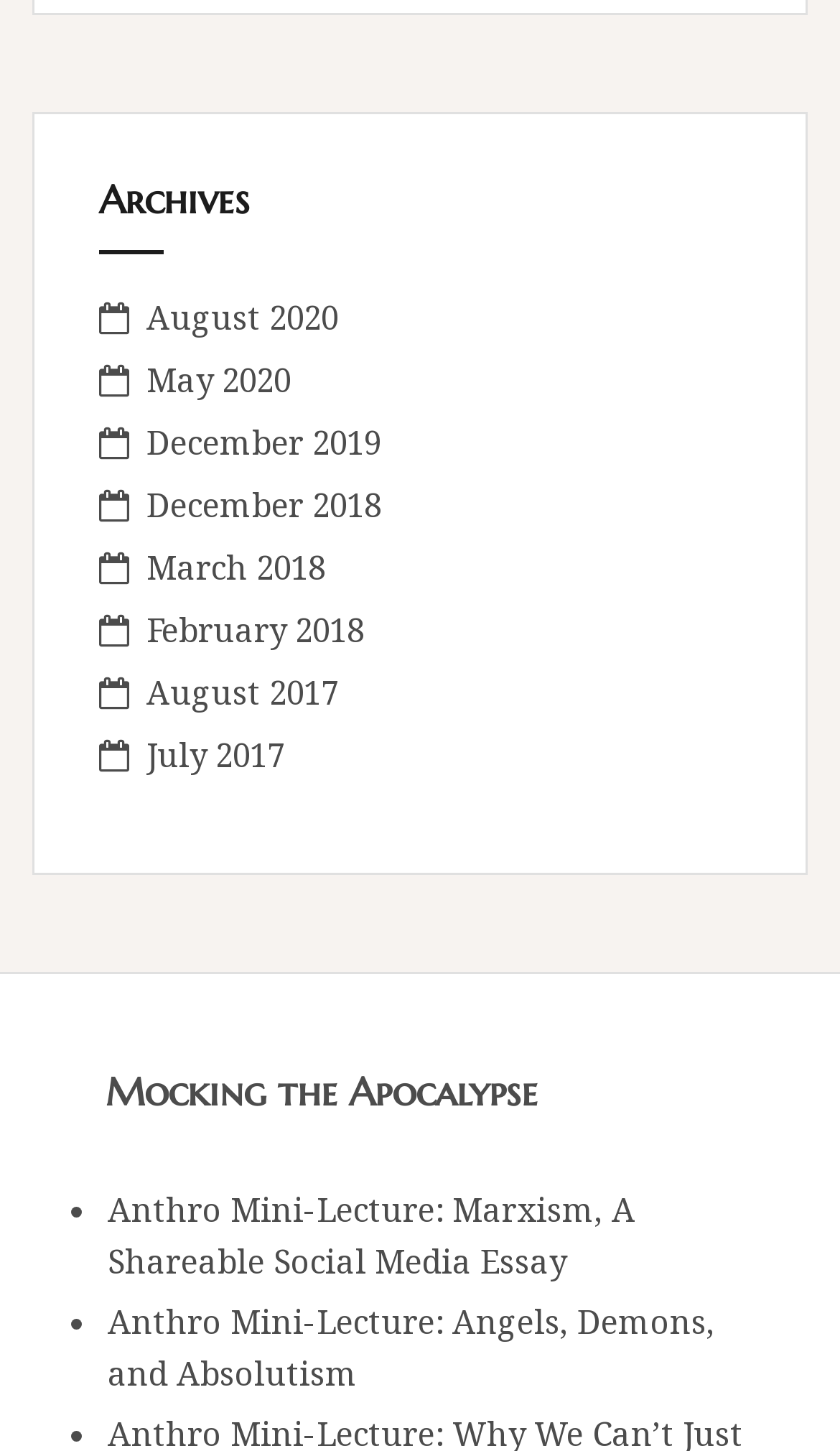Based on the description "Accept All", find the bounding box of the specified UI element.

None